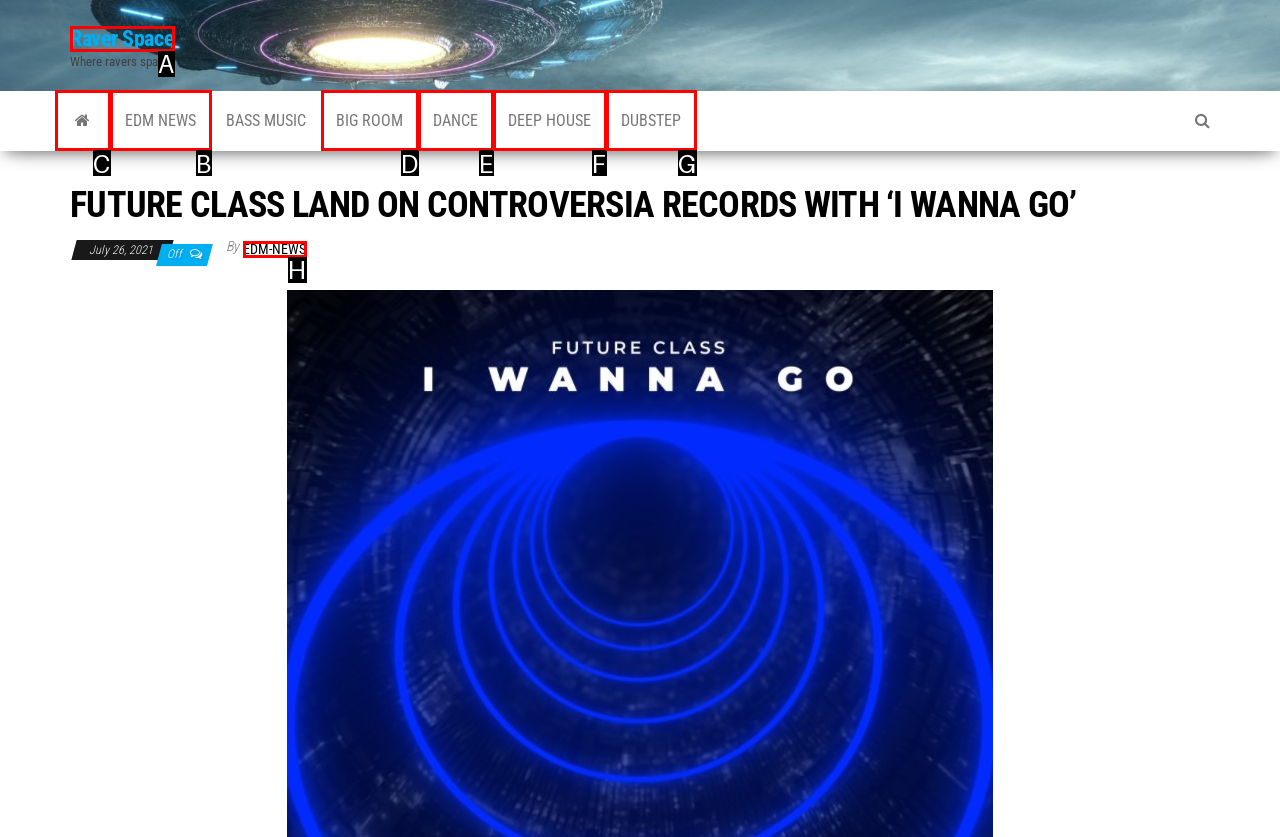Determine which HTML element should be clicked for this task: Go to EDM NEWS
Provide the option's letter from the available choices.

B